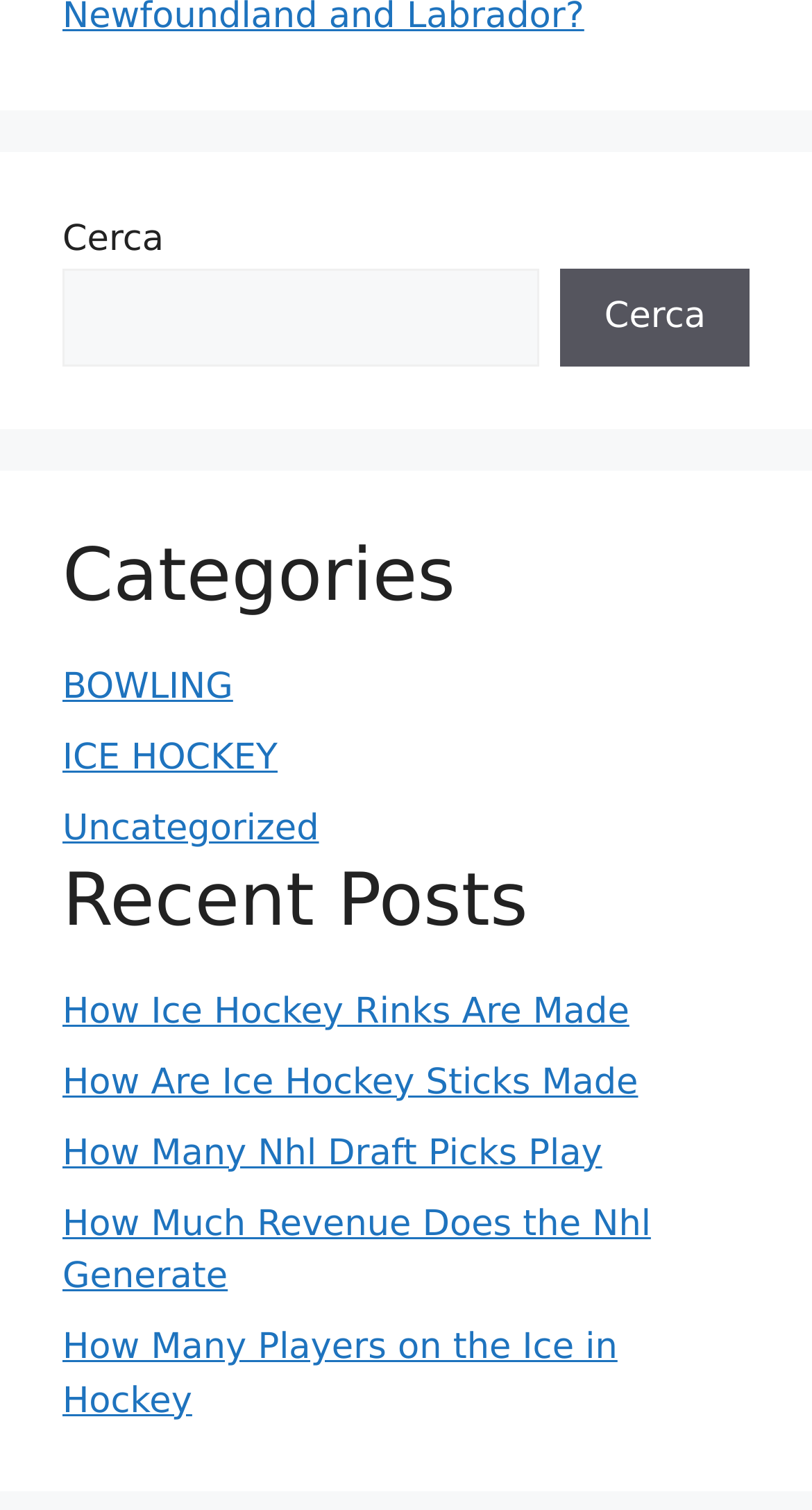Please find the bounding box coordinates of the element that you should click to achieve the following instruction: "click on the BOWLING category". The coordinates should be presented as four float numbers between 0 and 1: [left, top, right, bottom].

[0.077, 0.442, 0.287, 0.469]